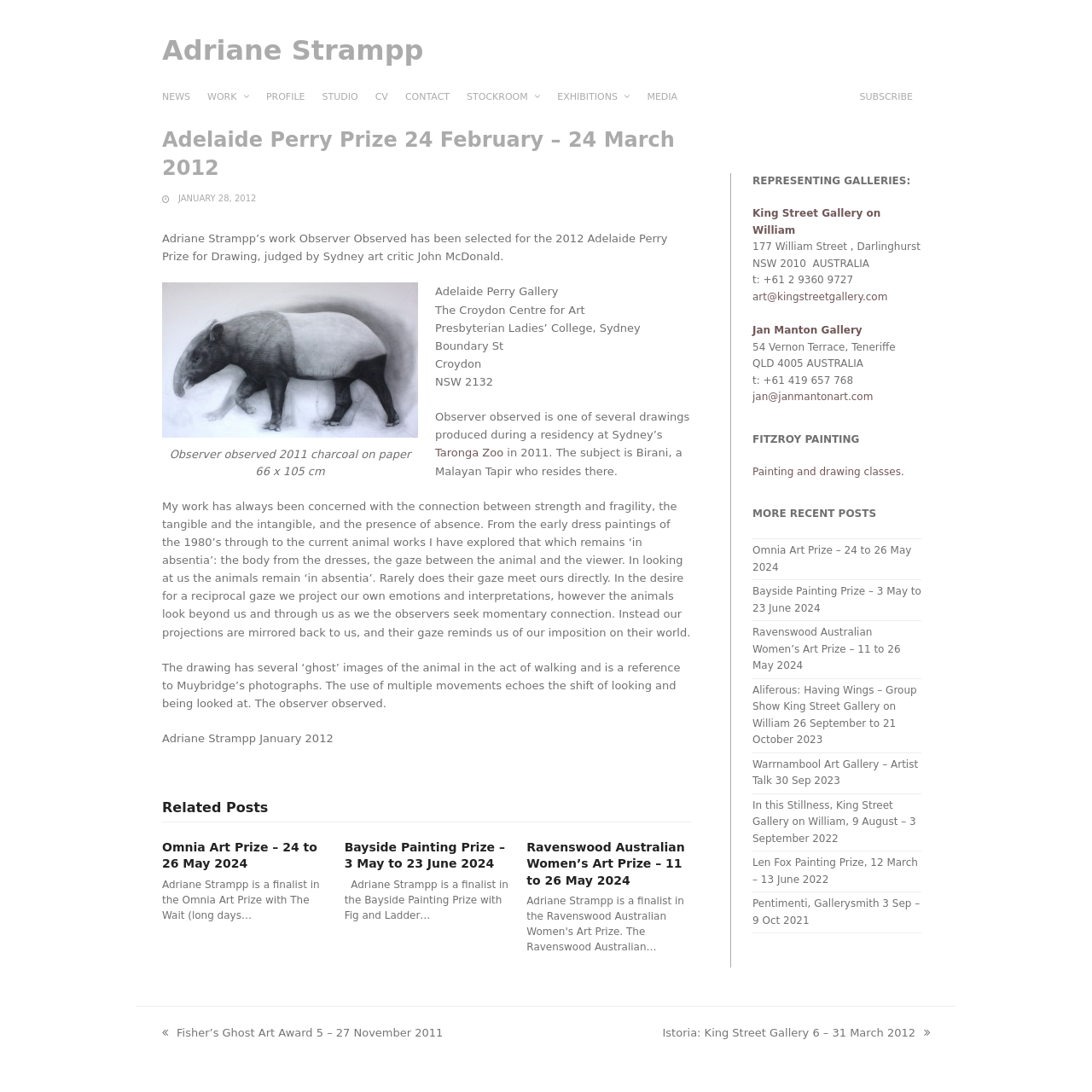Provide the bounding box coordinates of the HTML element described by the text: "Adriane Strampp". The coordinates should be in the format [left, top, right, bottom] with values between 0 and 1.

[0.148, 0.031, 0.388, 0.061]